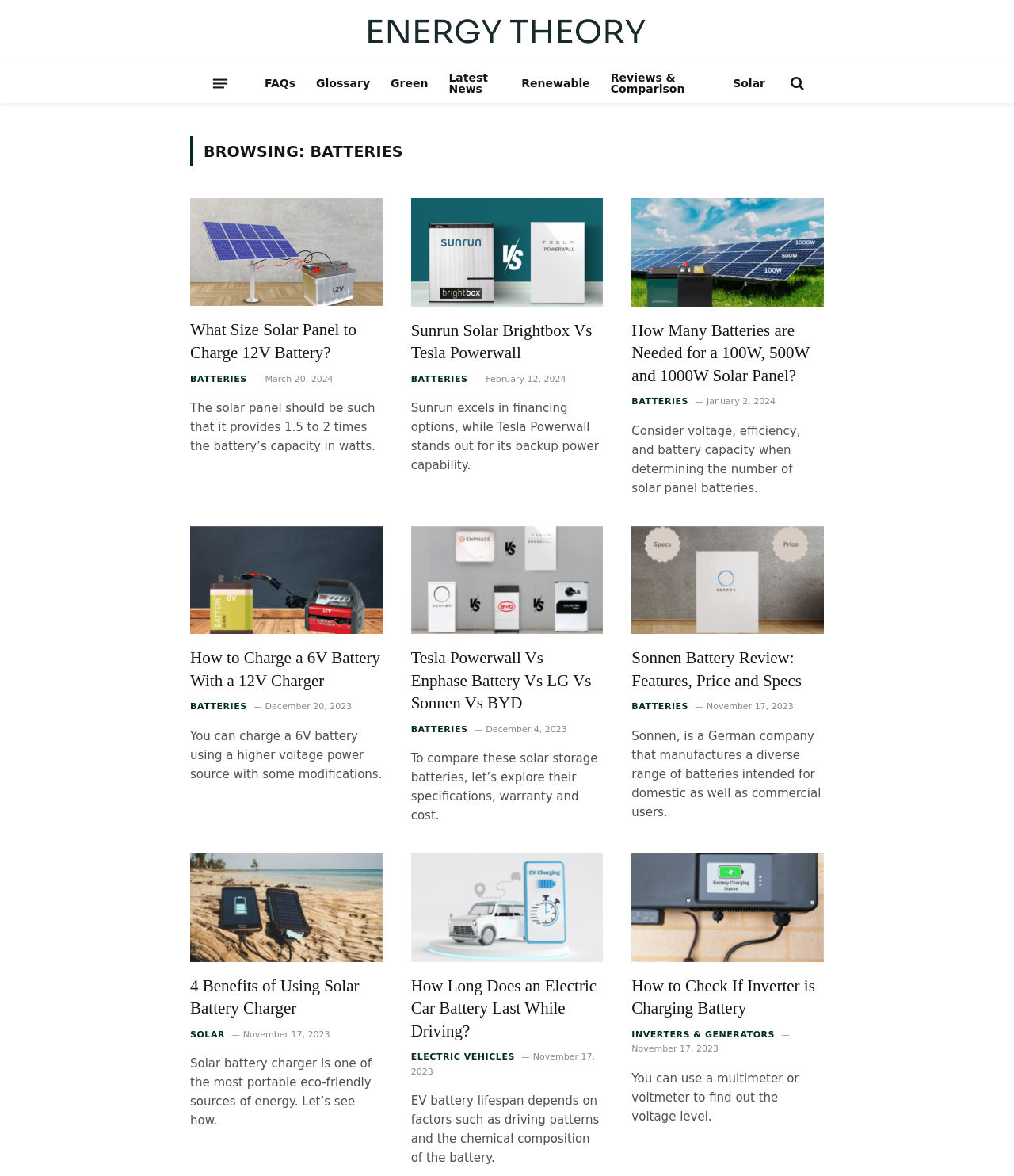Kindly determine the bounding box coordinates for the clickable area to achieve the given instruction: "Check out the slot gacor link".

None